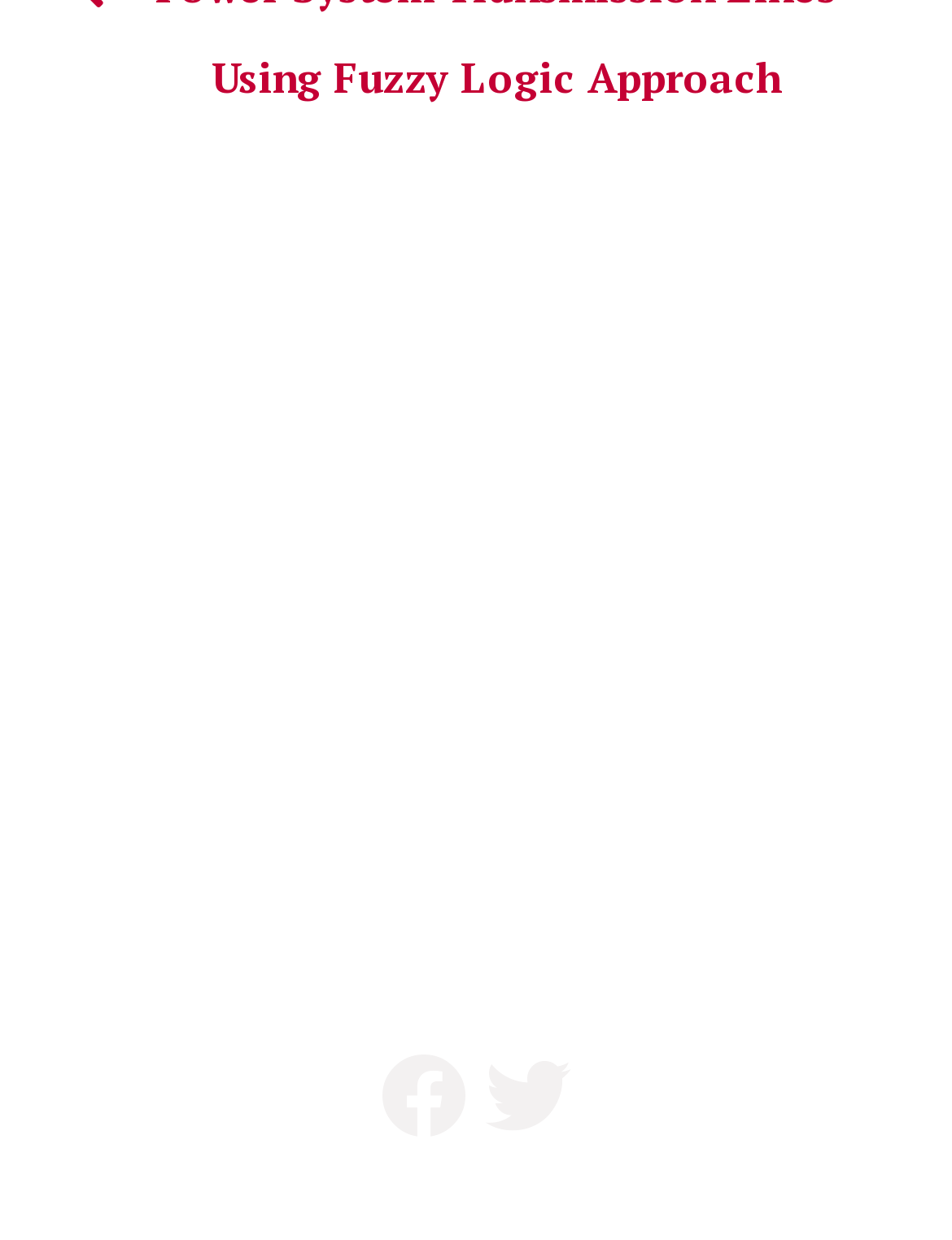How many links are at the bottom of the webpage?
Based on the image, answer the question in a detailed manner.

There are five links at the bottom of the webpage: 'Terms of Use', 'Privacy Policy', 'Follow us on Facebook', 'Follow us on Twitter', and an icon link represented by ''.